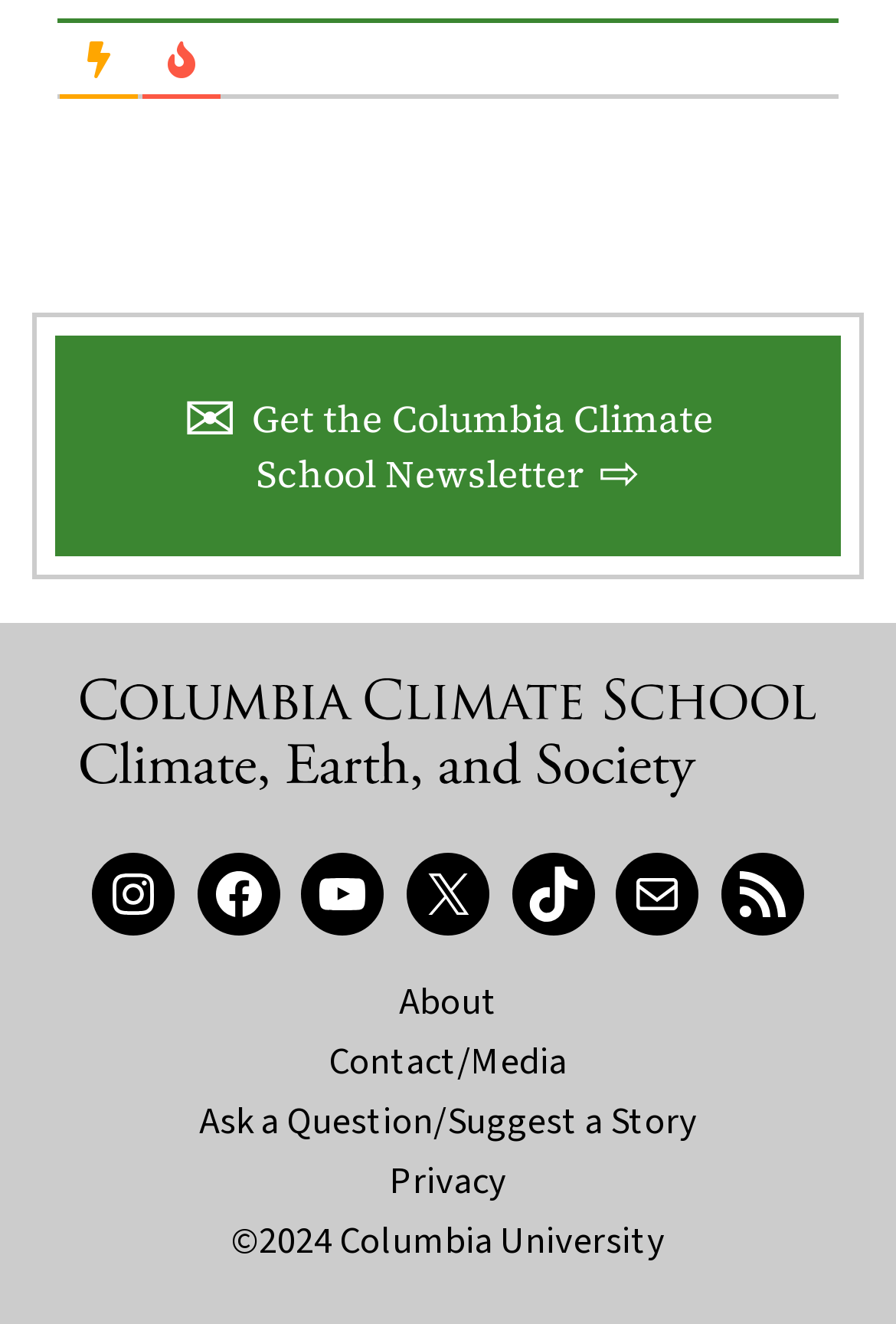Identify the bounding box for the described UI element: "YouTube".

[0.337, 0.644, 0.429, 0.707]